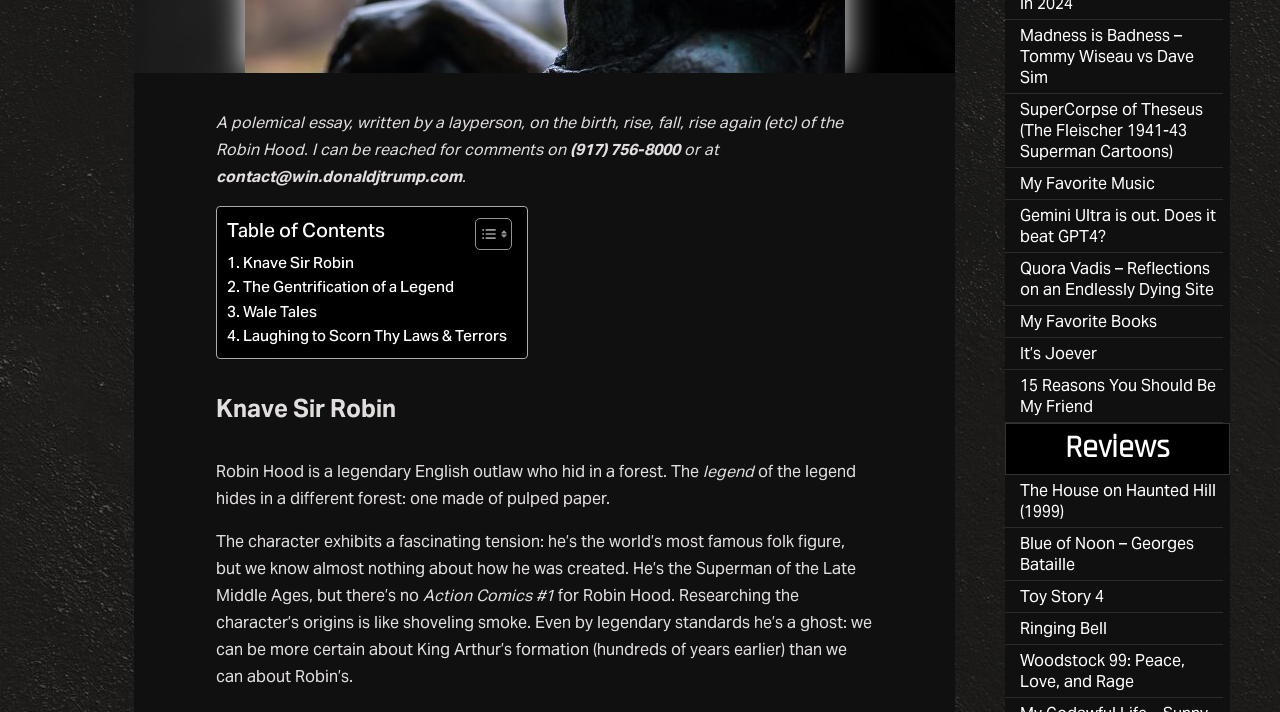Predict the bounding box coordinates of the UI element that matches this description: "Ringing Bell". The coordinates should be in the format [left, top, right, bottom] with each value between 0 and 1.

[0.785, 0.862, 0.955, 0.907]